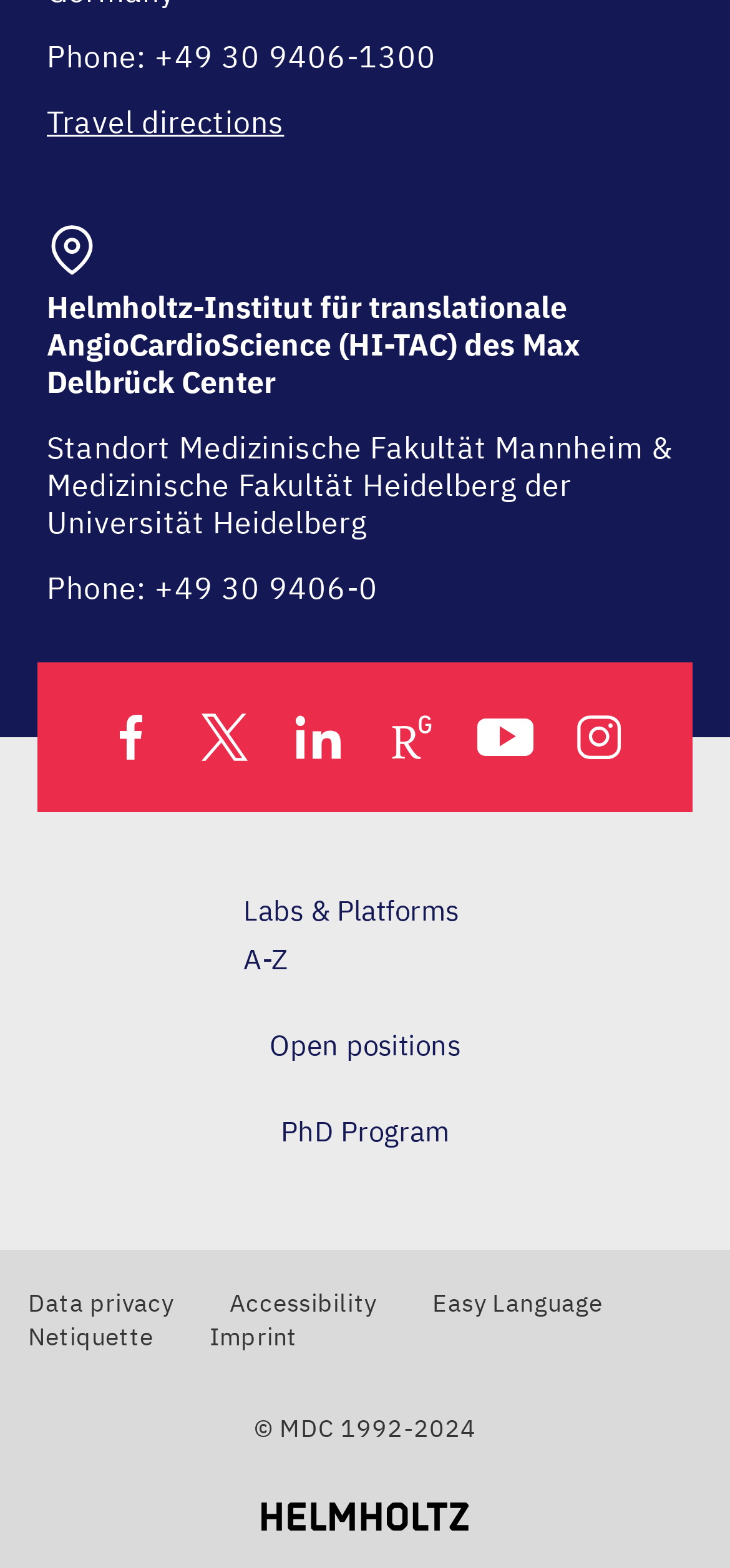What is the name of the institute located at Medizinische Fakultät Mannheim & Medizinische Fakultät Heidelberg der Universität Heidelberg?
Please interpret the details in the image and answer the question thoroughly.

The article section mentions the institute's name, Helmholtz-Institut für translationale AngioCardioScience, and its location at Medizinische Fakultät Mannheim & Medizinische Fakultät Heidelberg der Universität Heidelberg.